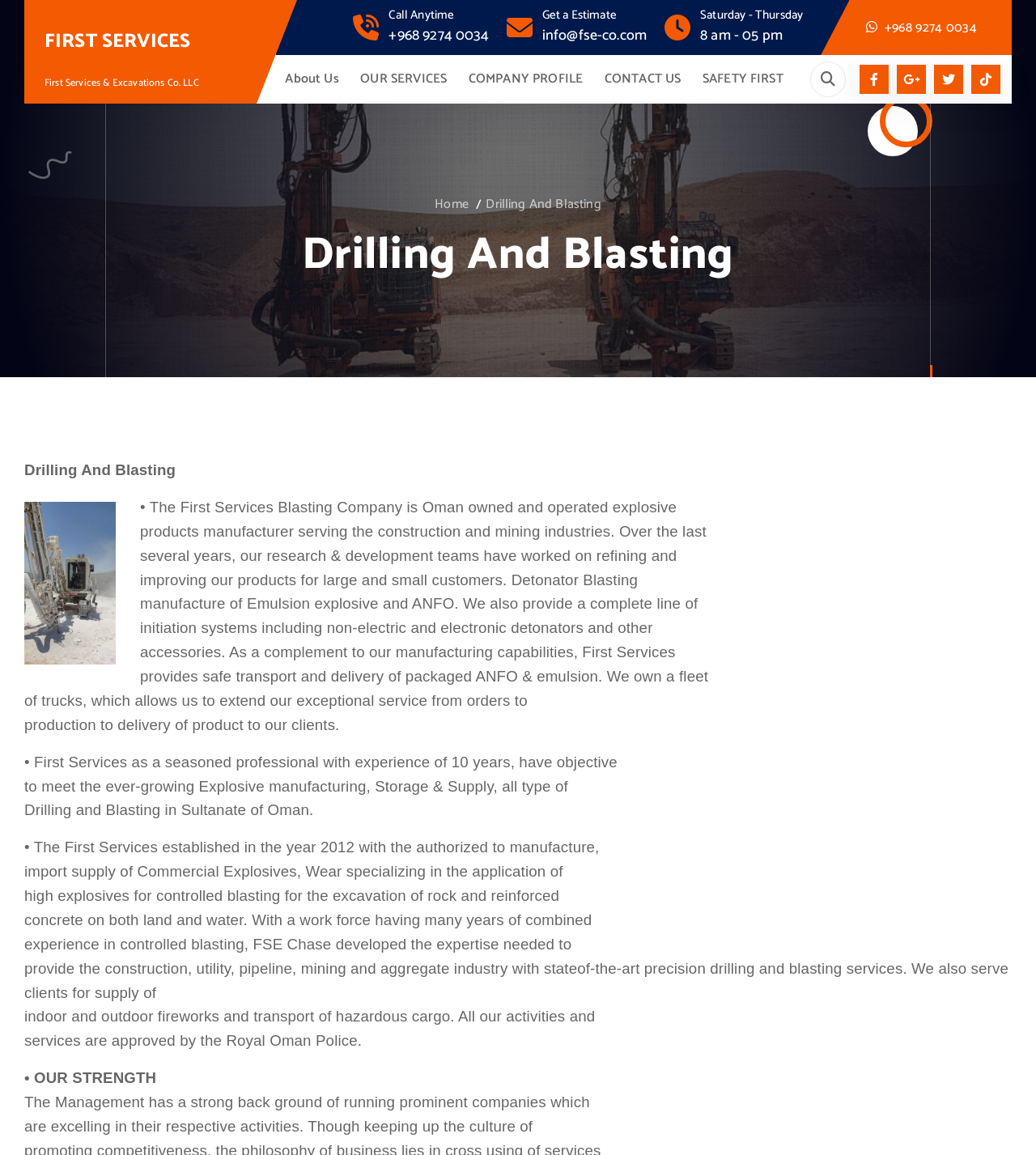Give a concise answer using only one word or phrase for this question:
What is the email address?

info@fse-co.com